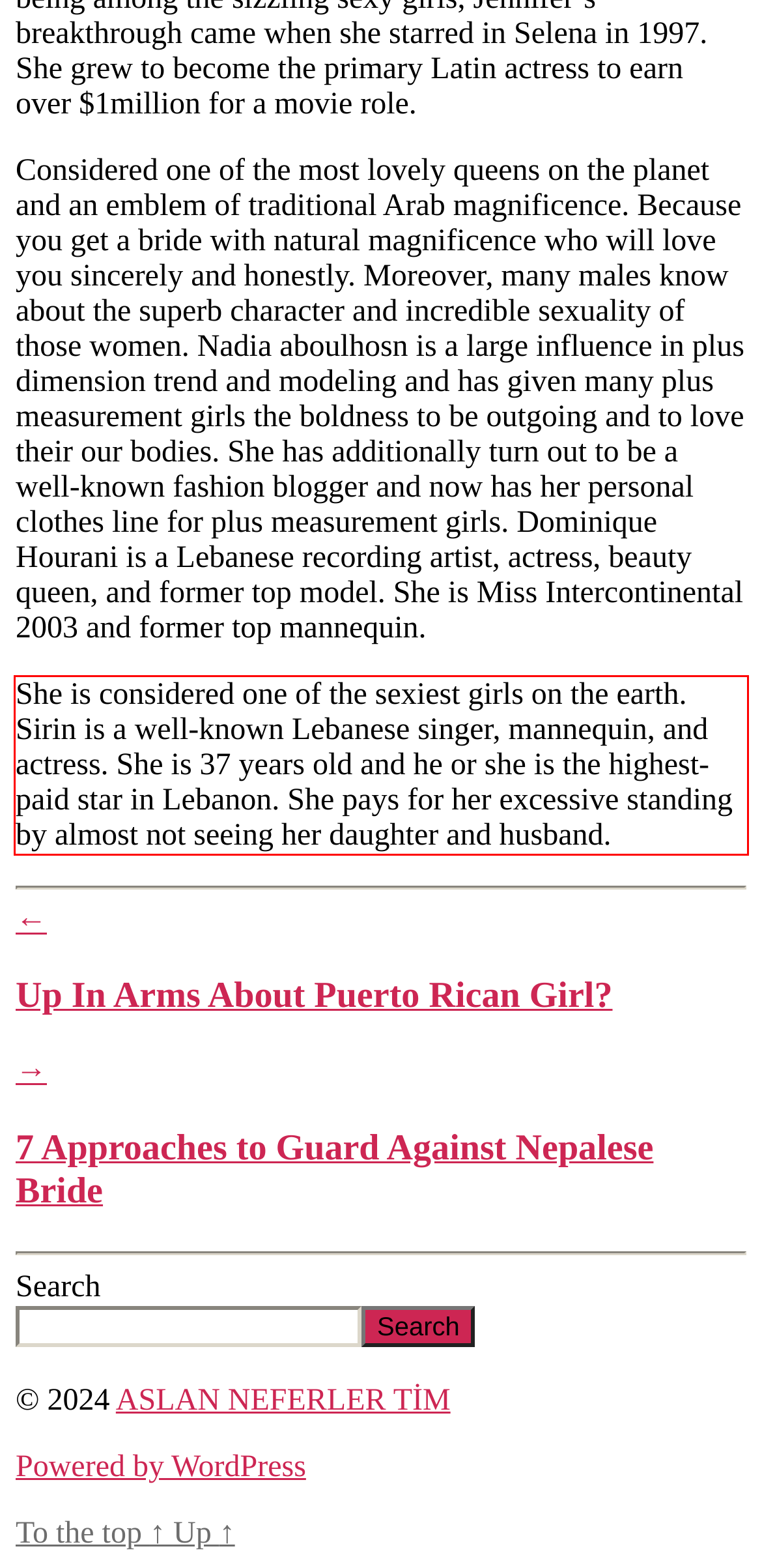You are presented with a screenshot containing a red rectangle. Extract the text found inside this red bounding box.

She is considered one of the sexiest girls on the earth. Sirin is a well-known Lebanese singer, mannequin, and actress. She is 37 years old and he or she is the highest-paid star in Lebanon. She pays for her excessive standing by almost not seeing her daughter and husband.